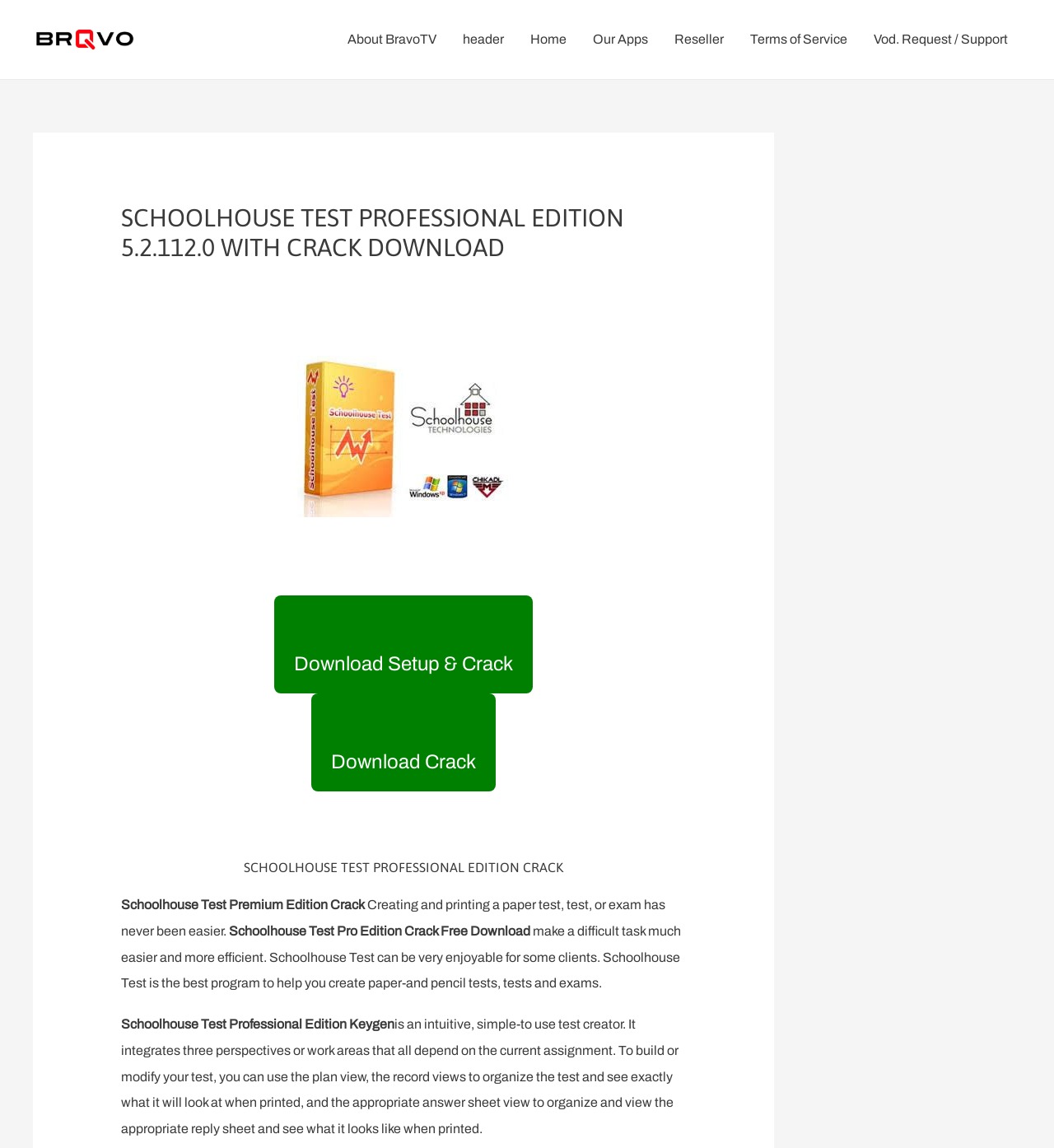Offer an extensive depiction of the webpage and its key elements.

The webpage is about Schoolhouse Test Professional Edition 5.2.112.0 with Crack Download. At the top left, there is a BravoTV logo, which is an image with a link to BravoTV. Below the logo, there is a navigation menu with links to various sections of the website, including About BravoTV, Home, Our Apps, Reseller, Terms of Service, and Vod. Request / Support.

The main content of the webpage is divided into two sections. The first section has a heading that reads "SCHOOLHOUSE TEST PROFESSIONAL EDITION 5.2.112.0 WITH CRACK DOWNLOAD" and a link to download the software. Below the heading, there is an image of the software and a link to download the setup and crack.

The second section has a heading that reads "SCHOOLHOUSE TEST PROFESSIONAL EDITION CRACK" and provides information about the software. There are several paragraphs of text that describe the features and benefits of Schoolhouse Test, including its ability to create paper-and-pencil tests, tests, and exams, and its intuitive and simple-to-use interface. There are also links to download the crack and keygen for the software.

Overall, the webpage appears to be a download page for Schoolhouse Test Professional Edition 5.2.112.0 with Crack, providing users with information about the software and links to download it.